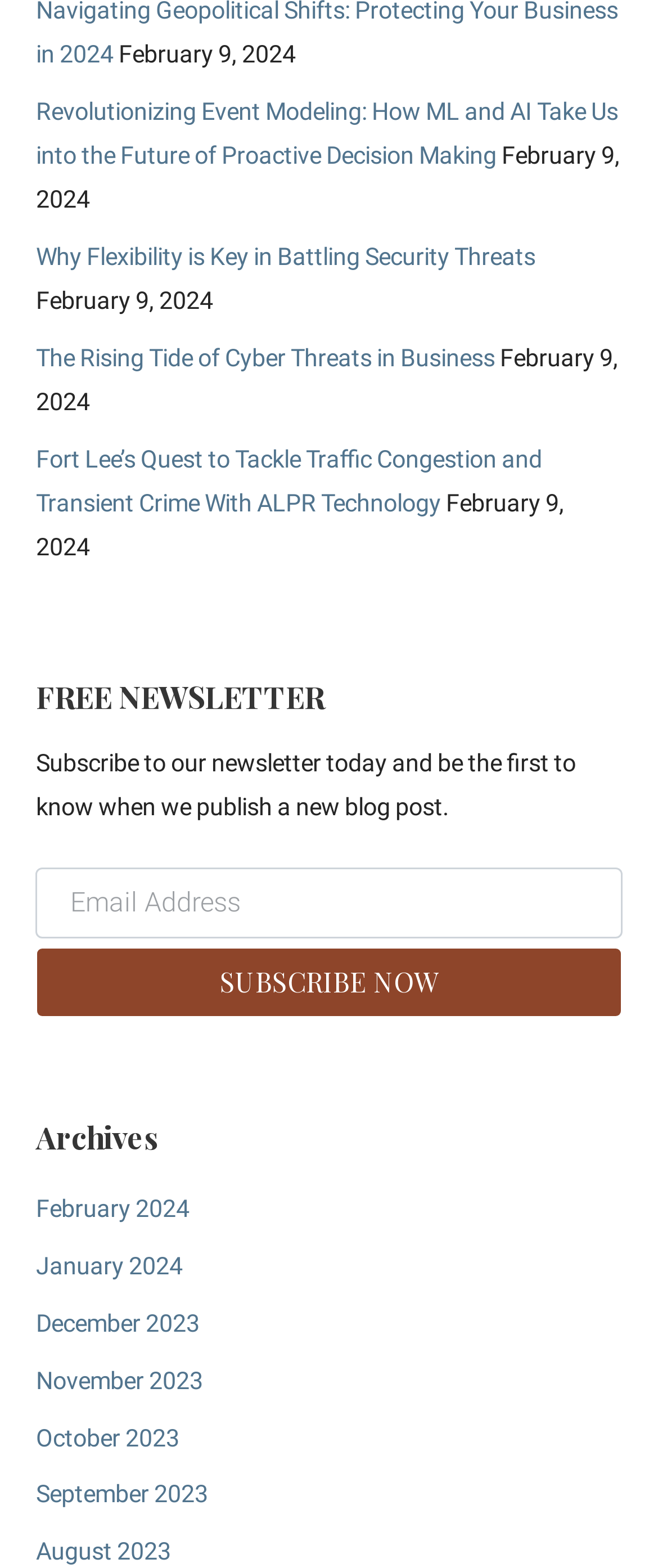Find the bounding box coordinates for the area you need to click to carry out the instruction: "Read the article about Flexibility in Battling Security Threats". The coordinates should be four float numbers between 0 and 1, indicated as [left, top, right, bottom].

[0.055, 0.155, 0.814, 0.173]